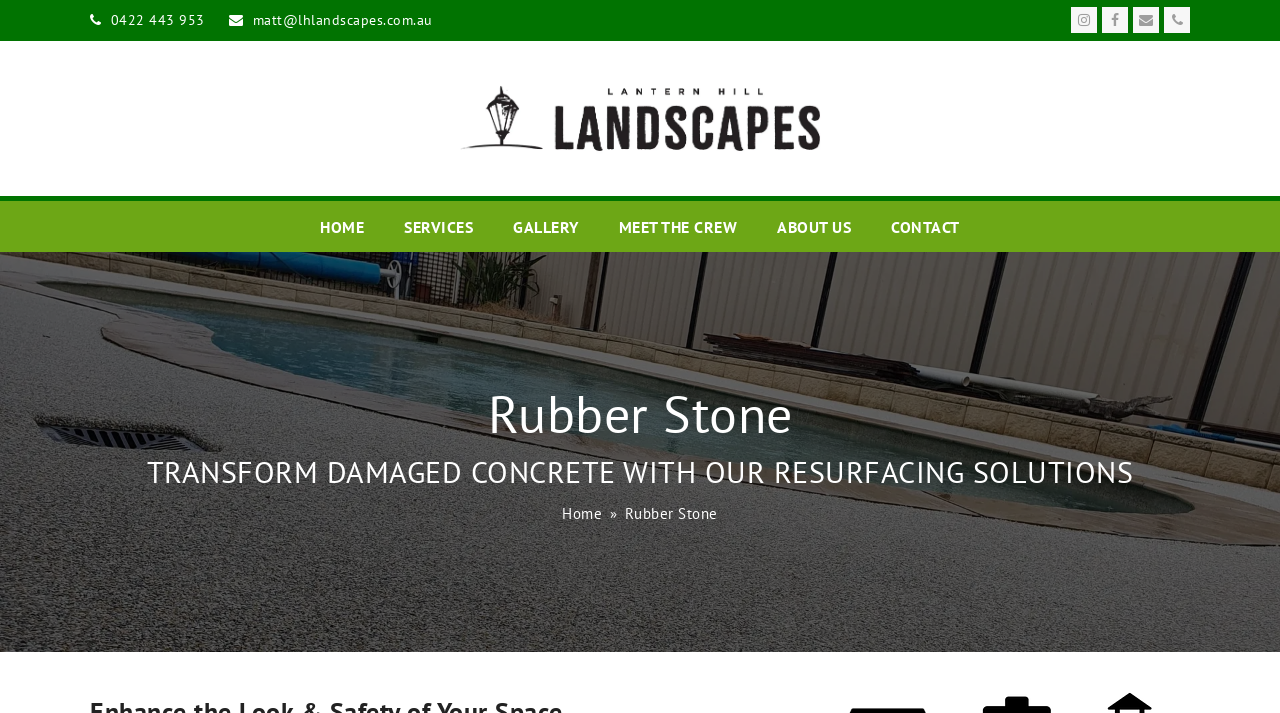Give the bounding box coordinates for this UI element: "About Us". The coordinates should be four float numbers between 0 and 1, arranged as [left, top, right, bottom].

[0.593, 0.283, 0.679, 0.353]